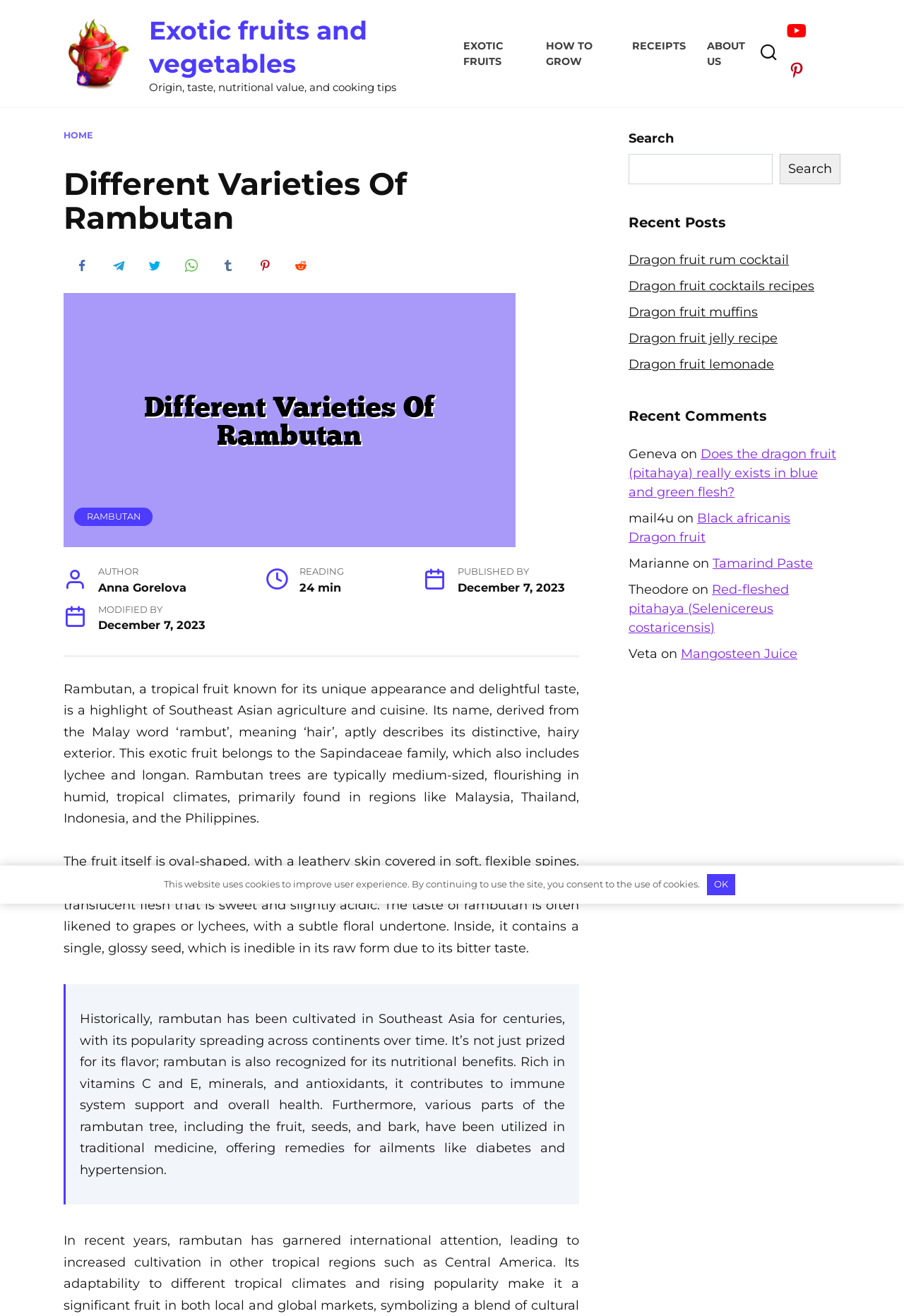Determine the bounding box coordinates for the element that should be clicked to follow this instruction: "Search for something". The coordinates should be given as four float numbers between 0 and 1, in the format [left, top, right, bottom].

[0.695, 0.117, 0.854, 0.14]